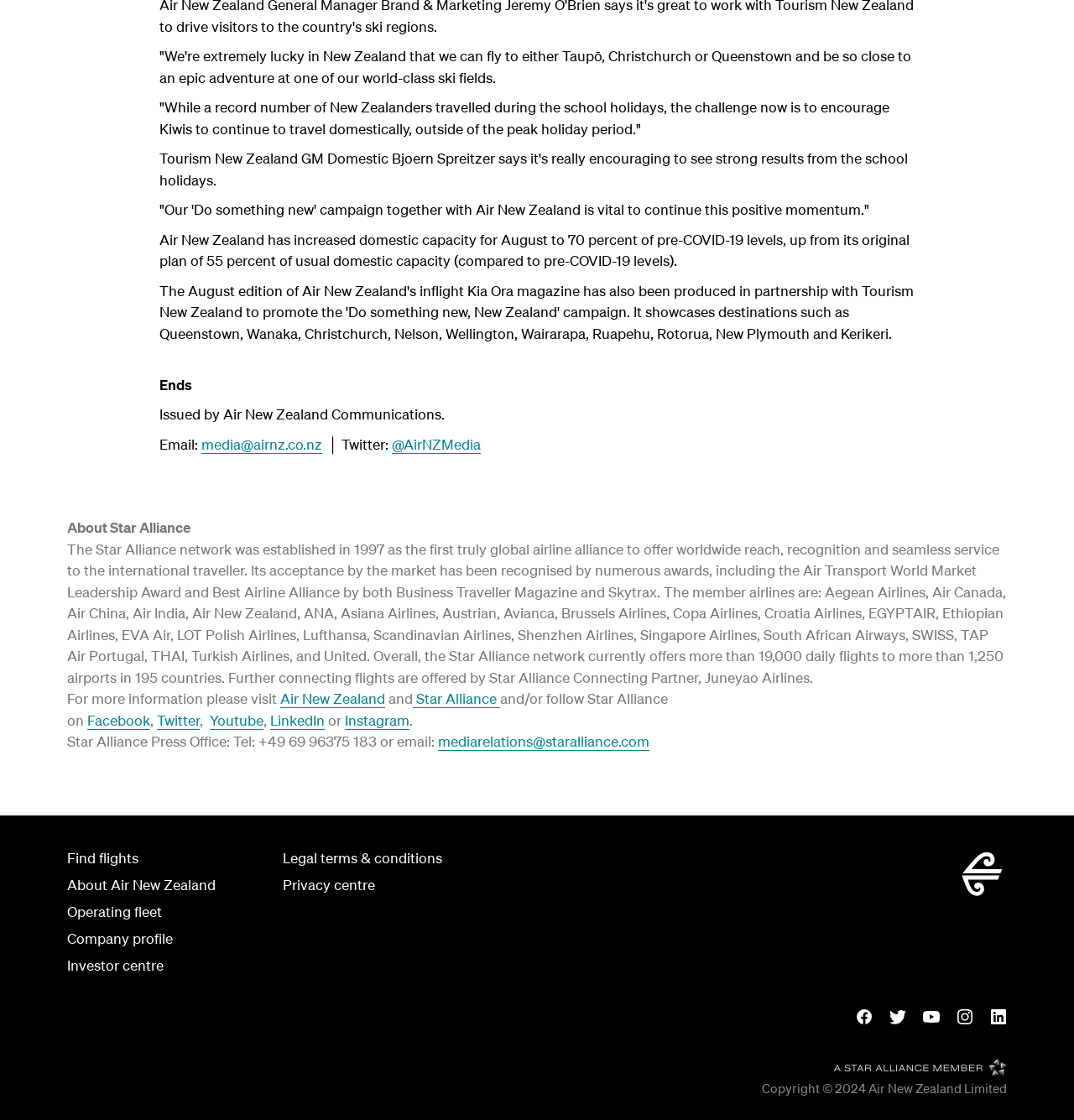Using the format (top-left x, top-left y, bottom-right x, bottom-right y), and given the element description, identify the bounding box coordinates within the screenshot: EAT + DRINK

None